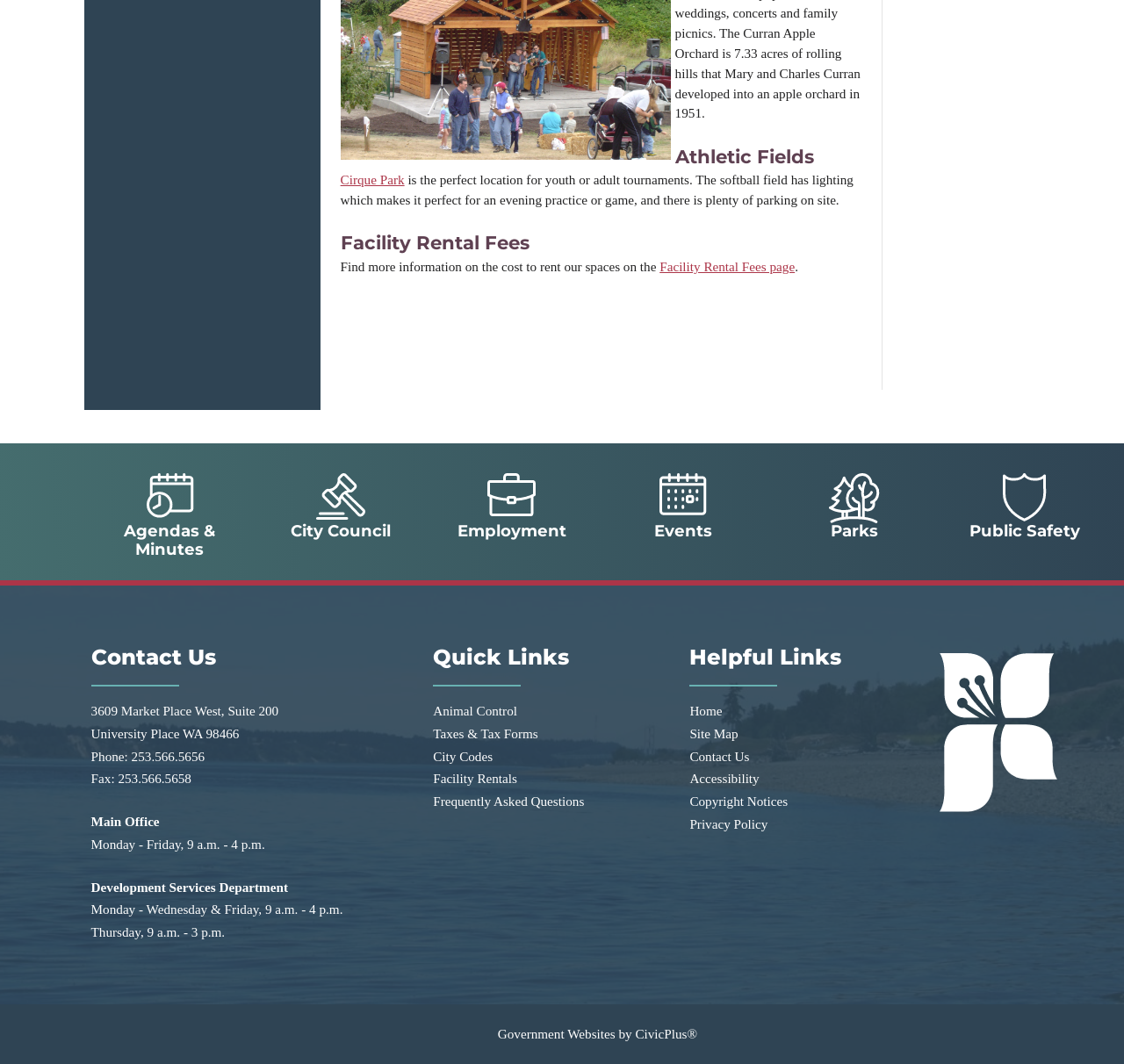Please identify the bounding box coordinates of the element I need to click to follow this instruction: "Click Cirque Park".

[0.303, 0.162, 0.36, 0.176]